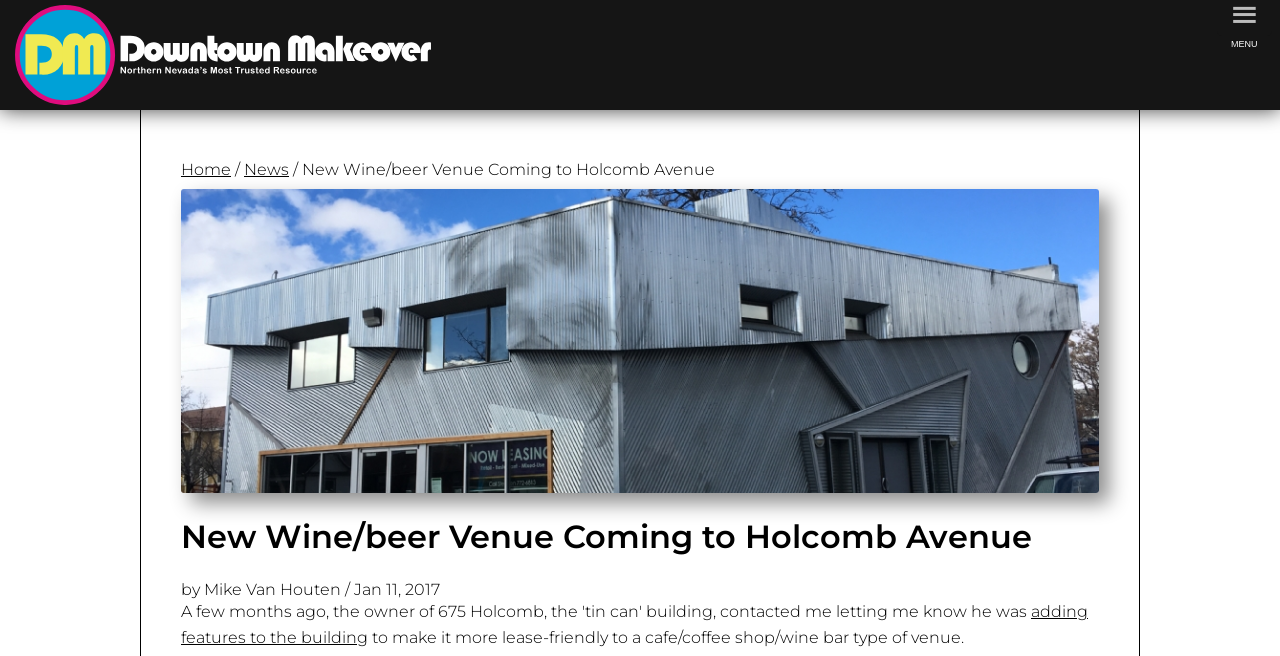Given the description of the UI element: "Home", predict the bounding box coordinates in the form of [left, top, right, bottom], with each value being a float between 0 and 1.

[0.141, 0.244, 0.18, 0.273]